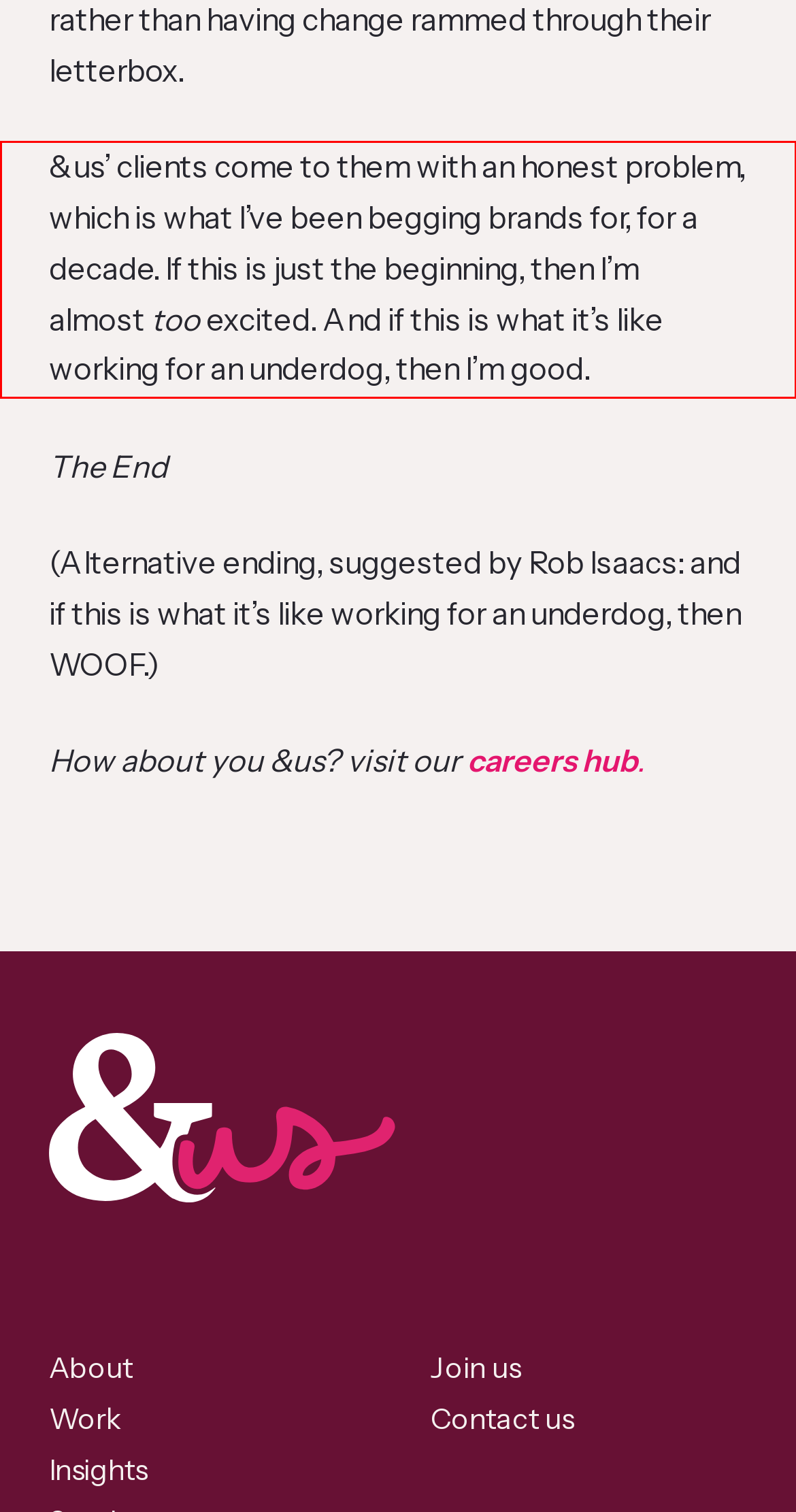Please take the screenshot of the webpage, find the red bounding box, and generate the text content that is within this red bounding box.

&us’ clients come to them with an honest problem, which is what I’ve been begging brands for, for a decade. If this is just the beginning, then I’m almost too excited. And if this is what it’s like working for an underdog, then I’m good.